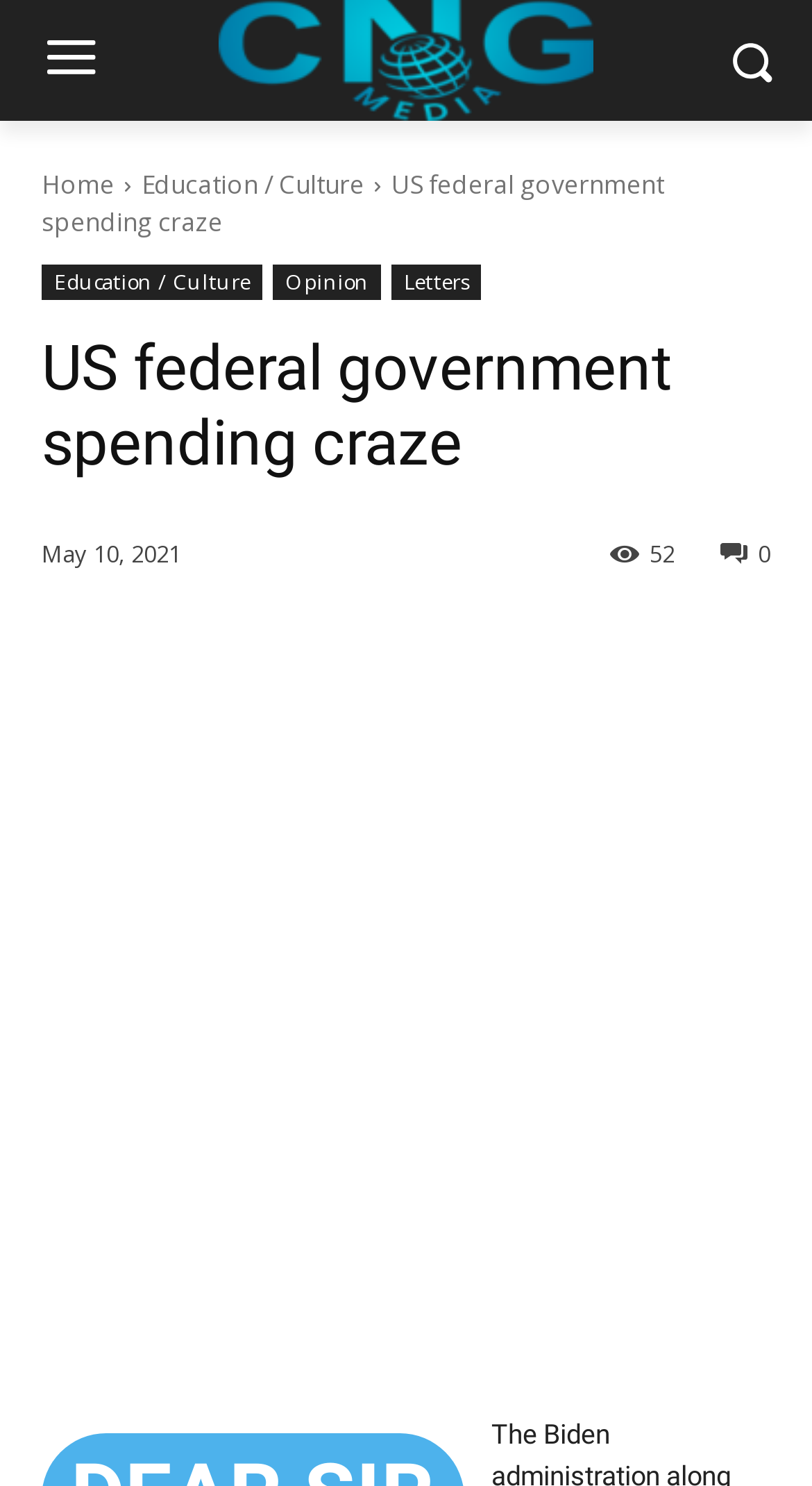Identify the bounding box coordinates of the clickable region to carry out the given instruction: "browse education and culture articles".

[0.174, 0.113, 0.449, 0.136]